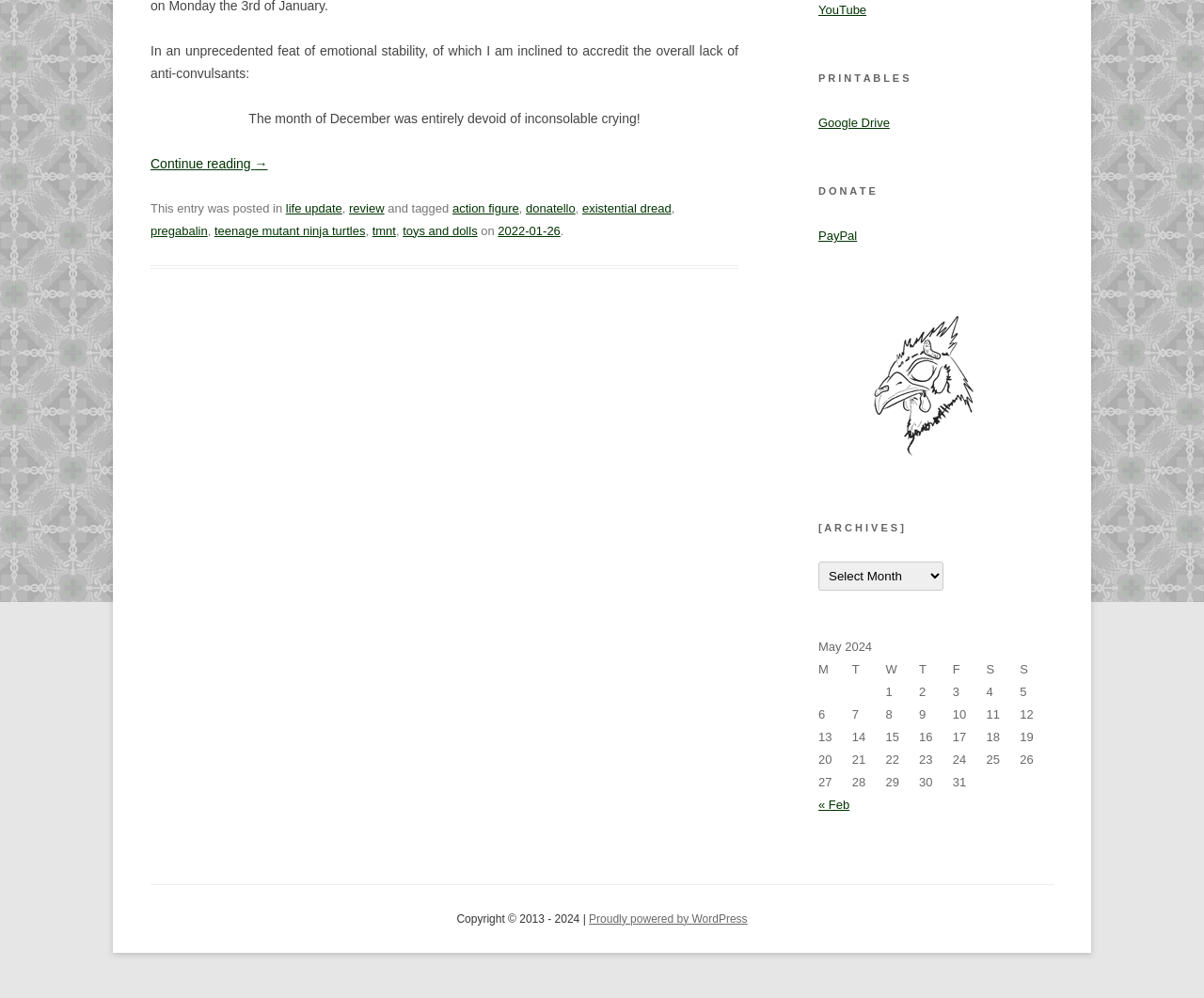Please provide the bounding box coordinate of the region that matches the element description: YouTube. Coordinates should be in the format (top-left x, top-left y, bottom-right x, bottom-right y) and all values should be between 0 and 1.

[0.68, 0.003, 0.72, 0.017]